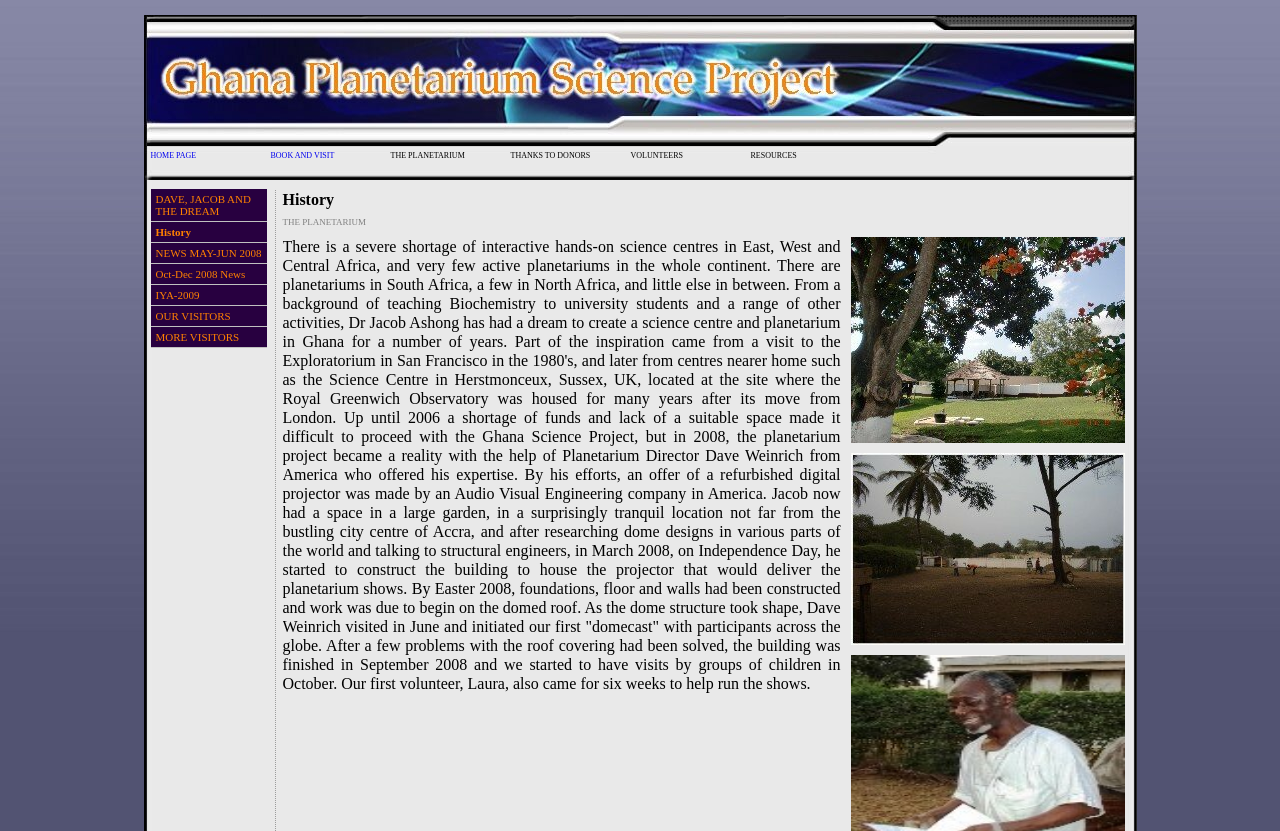Extract the main title from the webpage.

Ghana Planetarium Science Project